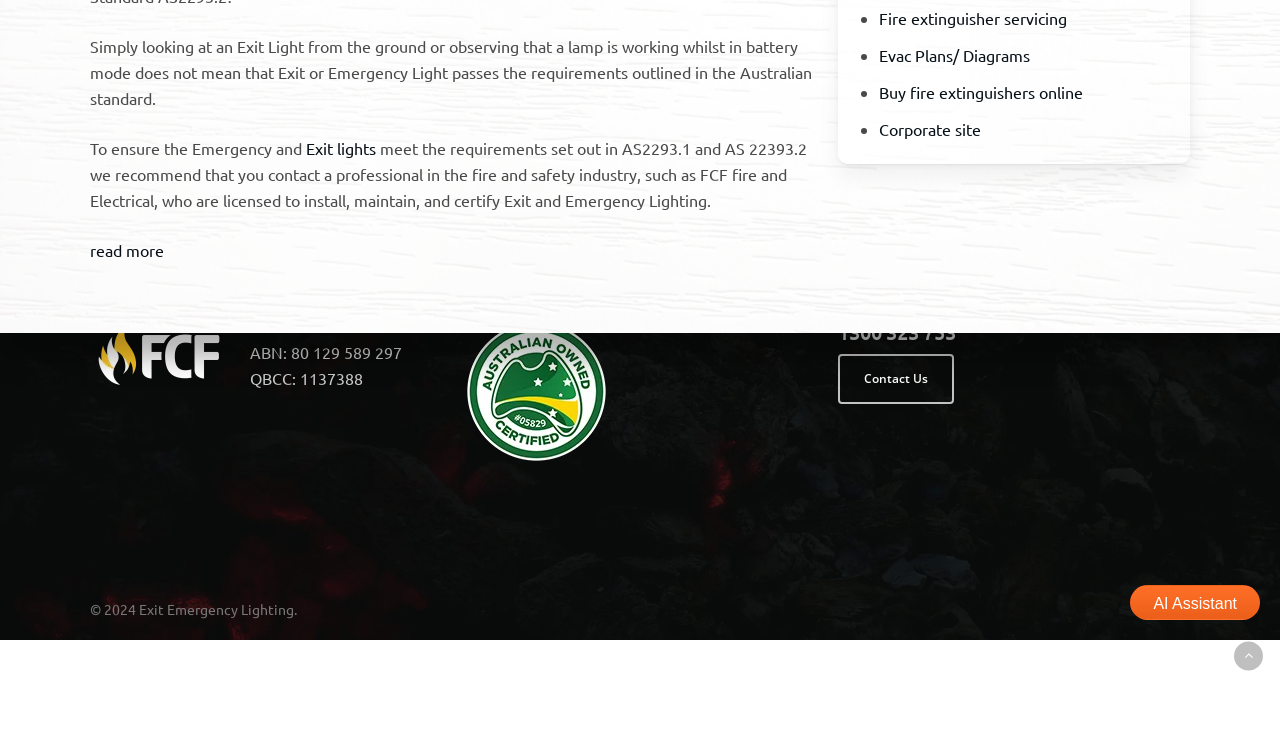Locate and provide the bounding box coordinates for the HTML element that matches this description: "Exit lights".

[0.239, 0.19, 0.294, 0.217]